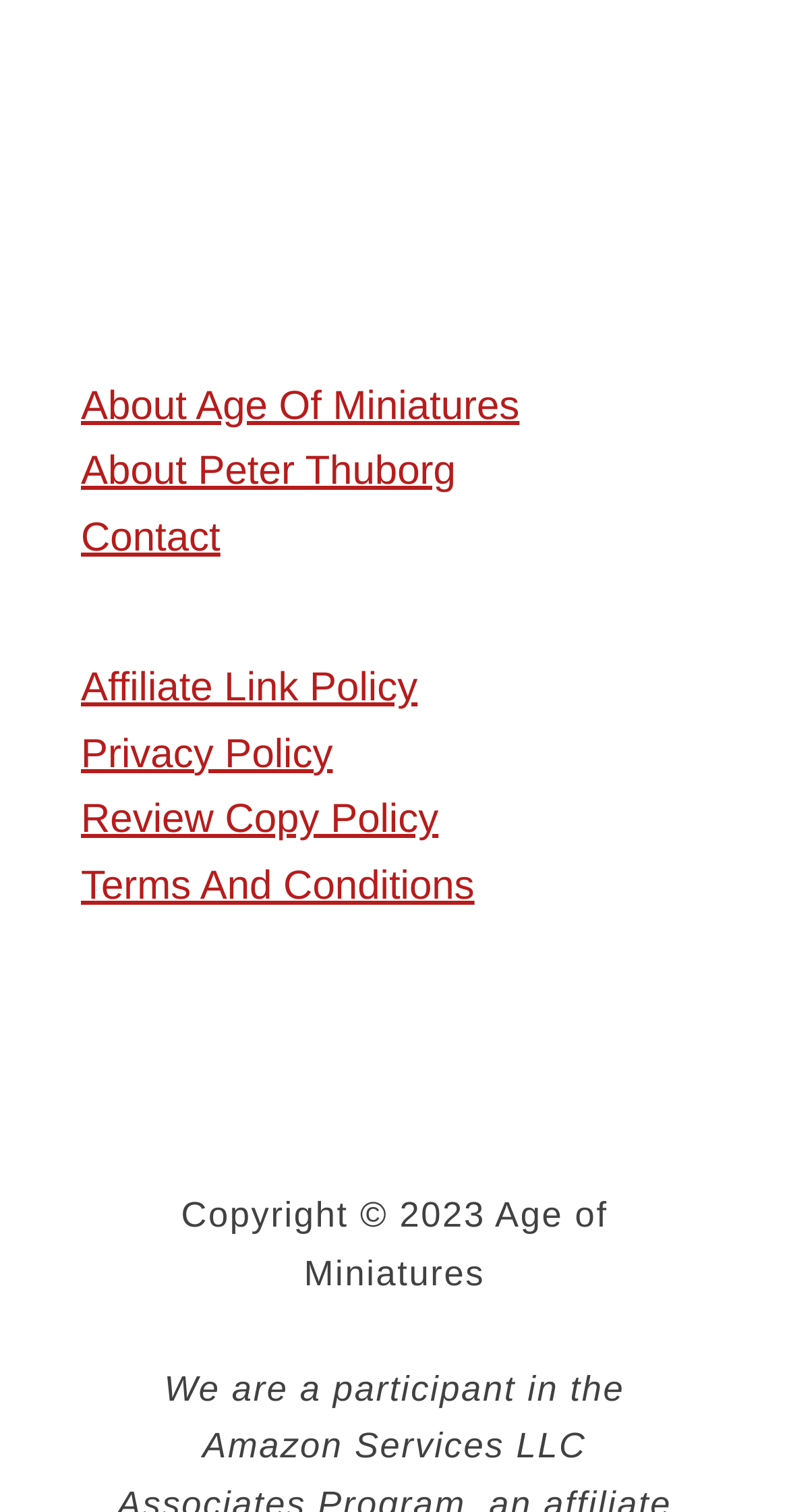What is the position of the 'Contact' link?
Identify the answer in the screenshot and reply with a single word or phrase.

third